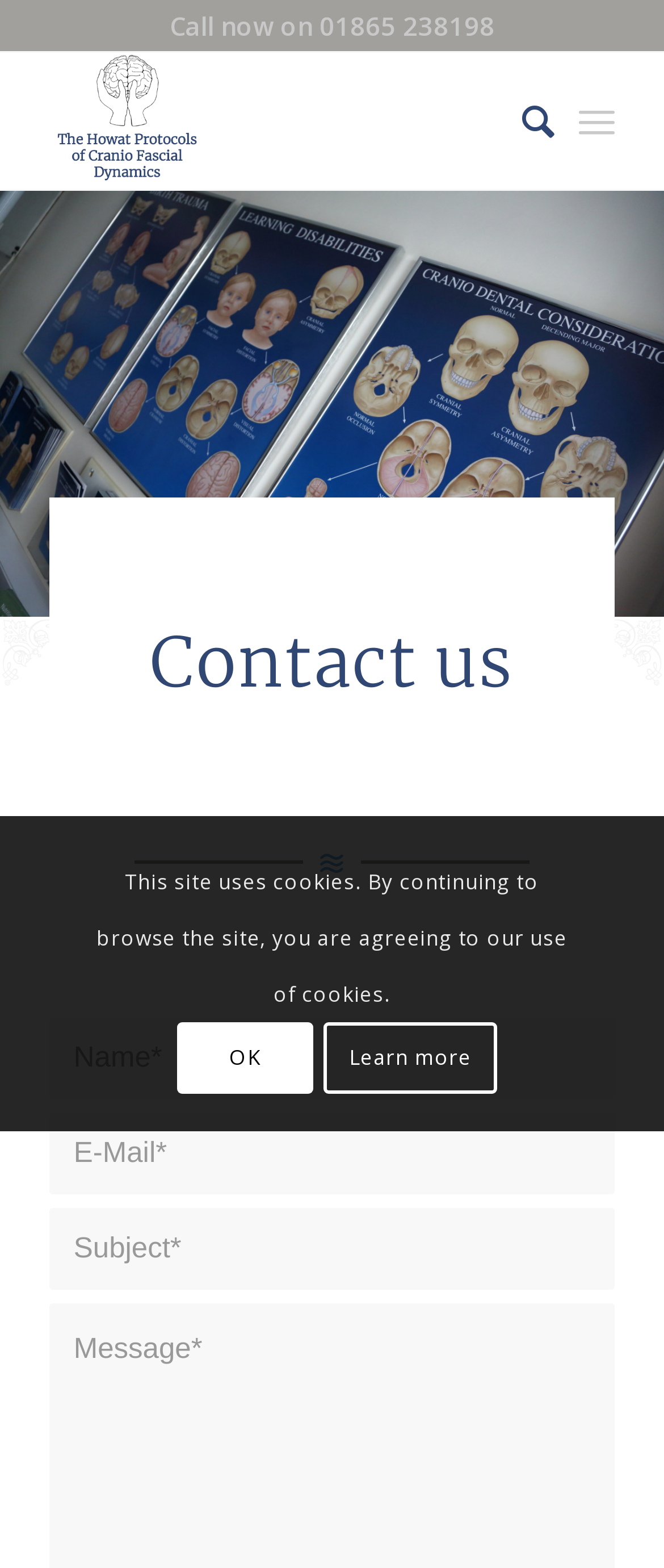Please identify the coordinates of the bounding box that should be clicked to fulfill this instruction: "contact using phone number".

None